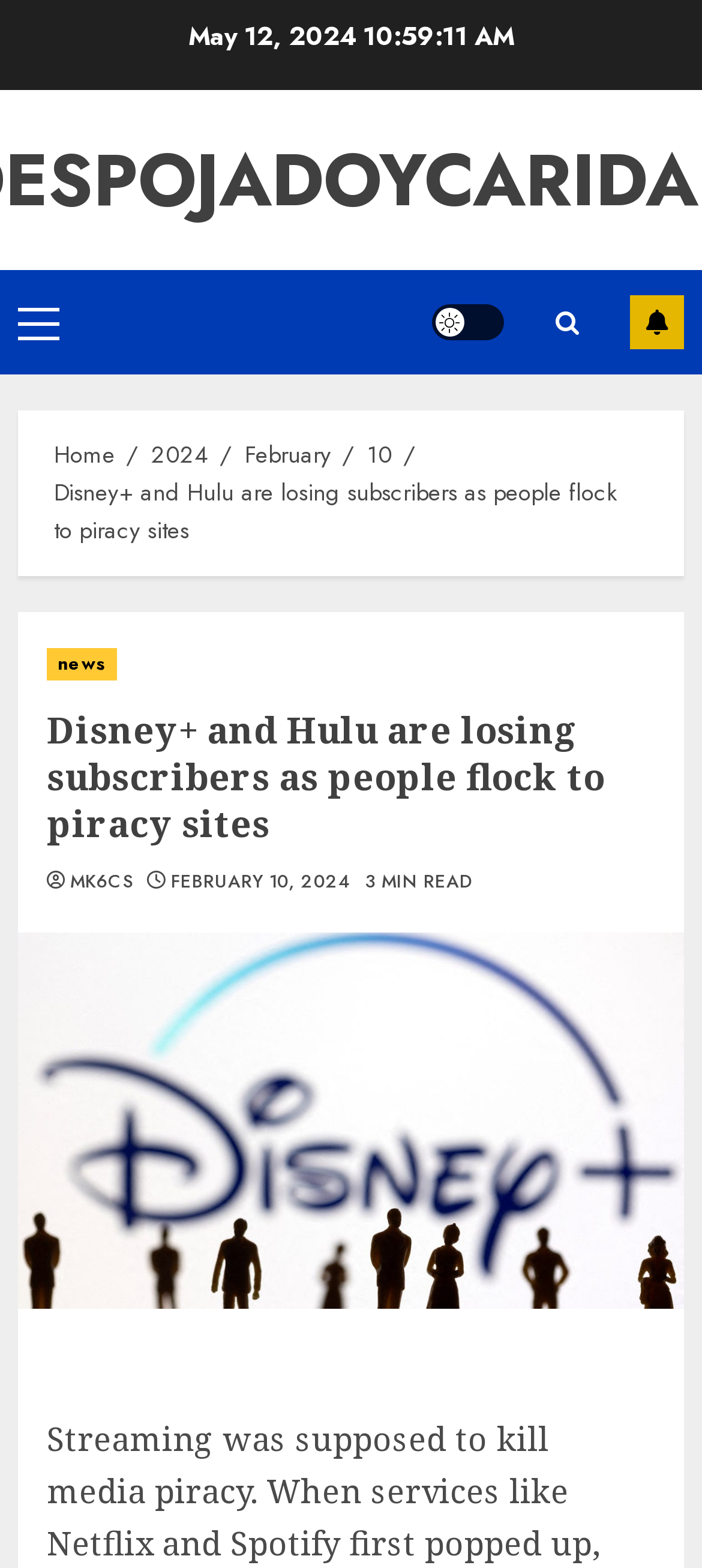Determine the bounding box coordinates of the clickable element necessary to fulfill the instruction: "View payday loans in California". Provide the coordinates as four float numbers within the 0 to 1 range, i.e., [left, top, right, bottom].

None